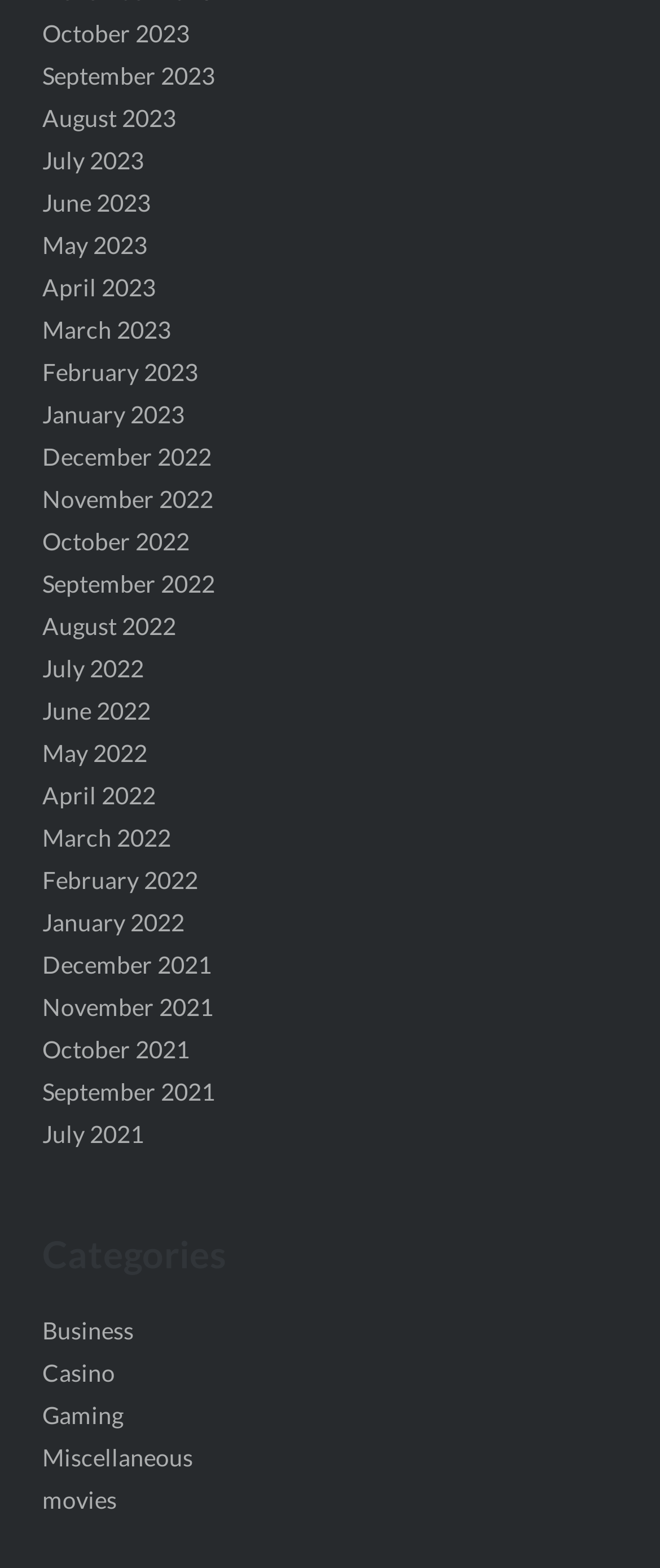Can you find the bounding box coordinates of the area I should click to execute the following instruction: "View Ocutamin Buy 2 Get 1 Free offers"?

None